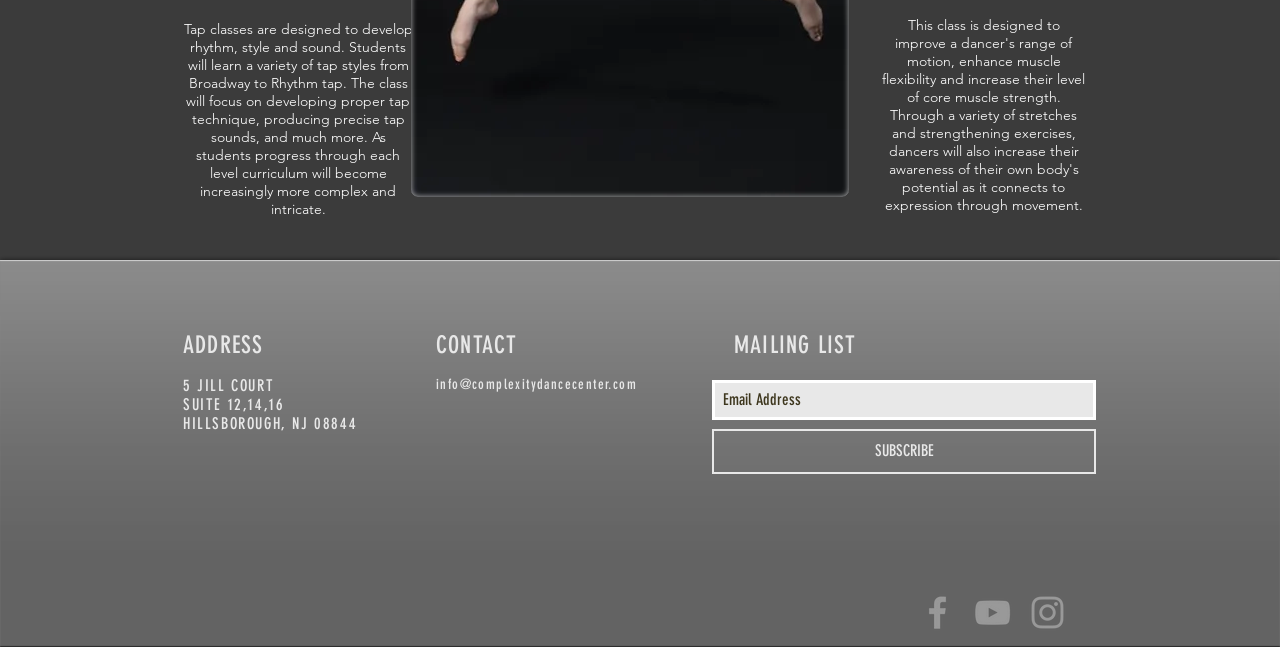Using the provided description: "aria-label="Email Address" name="email" placeholder="Email Address"", find the bounding box coordinates of the corresponding UI element. The output should be four float numbers between 0 and 1, in the format [left, top, right, bottom].

[0.556, 0.587, 0.856, 0.649]